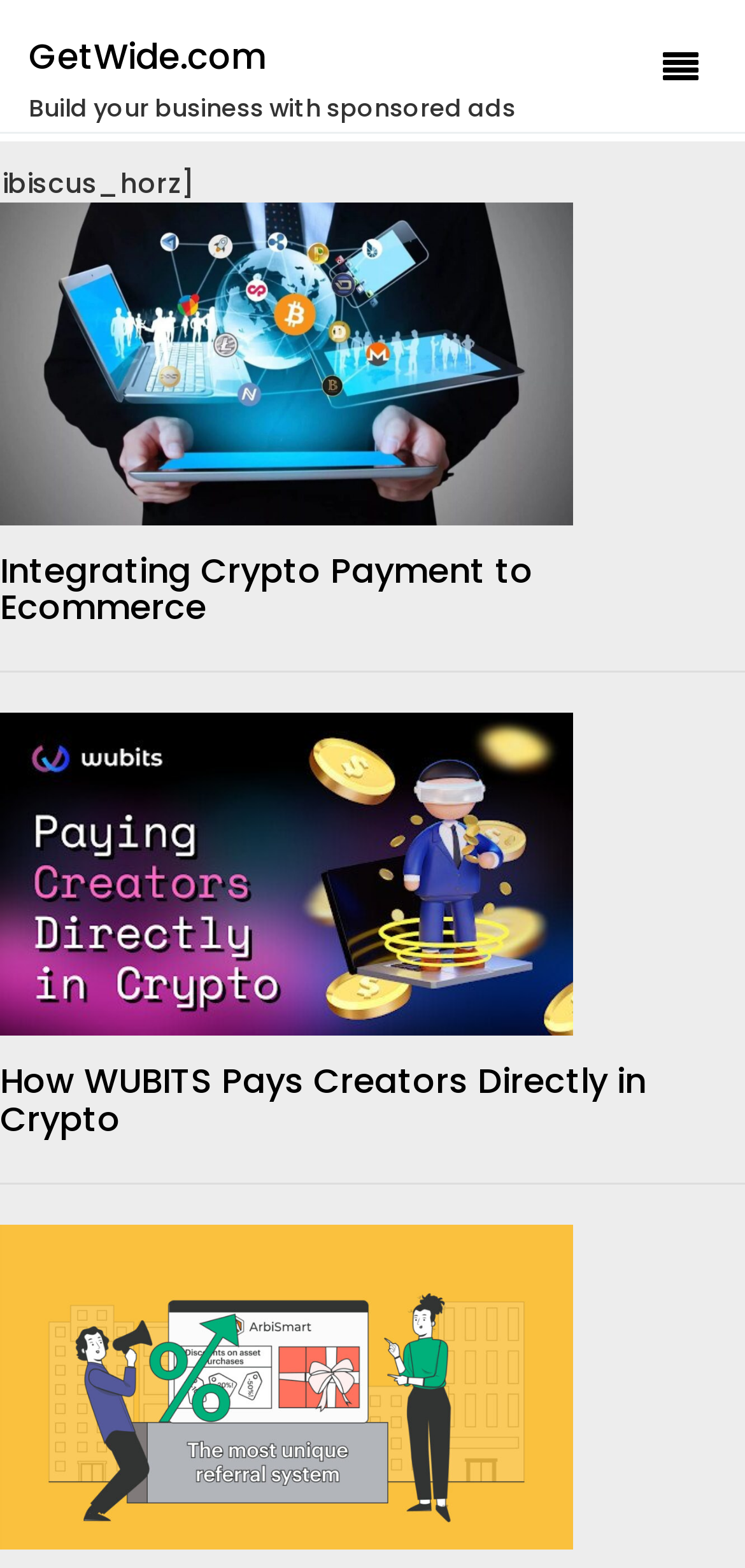What is the main heading displayed on the webpage? Please provide the text.

Cost Savings Realized With Workforce Scheduling Software